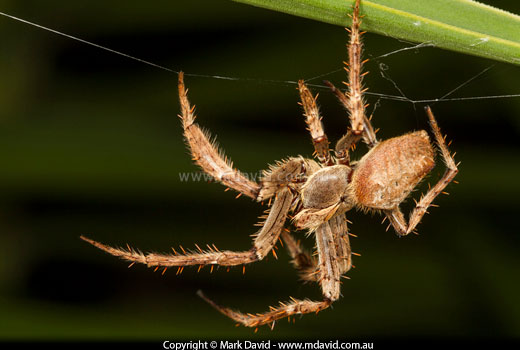What is the primary purpose of the spider's web?
Ensure your answer is thorough and detailed.

The caption explains that the spider's web is an essential element of its hunting technique, allowing it to capture unsuspecting prey, which implies that the primary purpose of the web is to aid in the spider's predation.